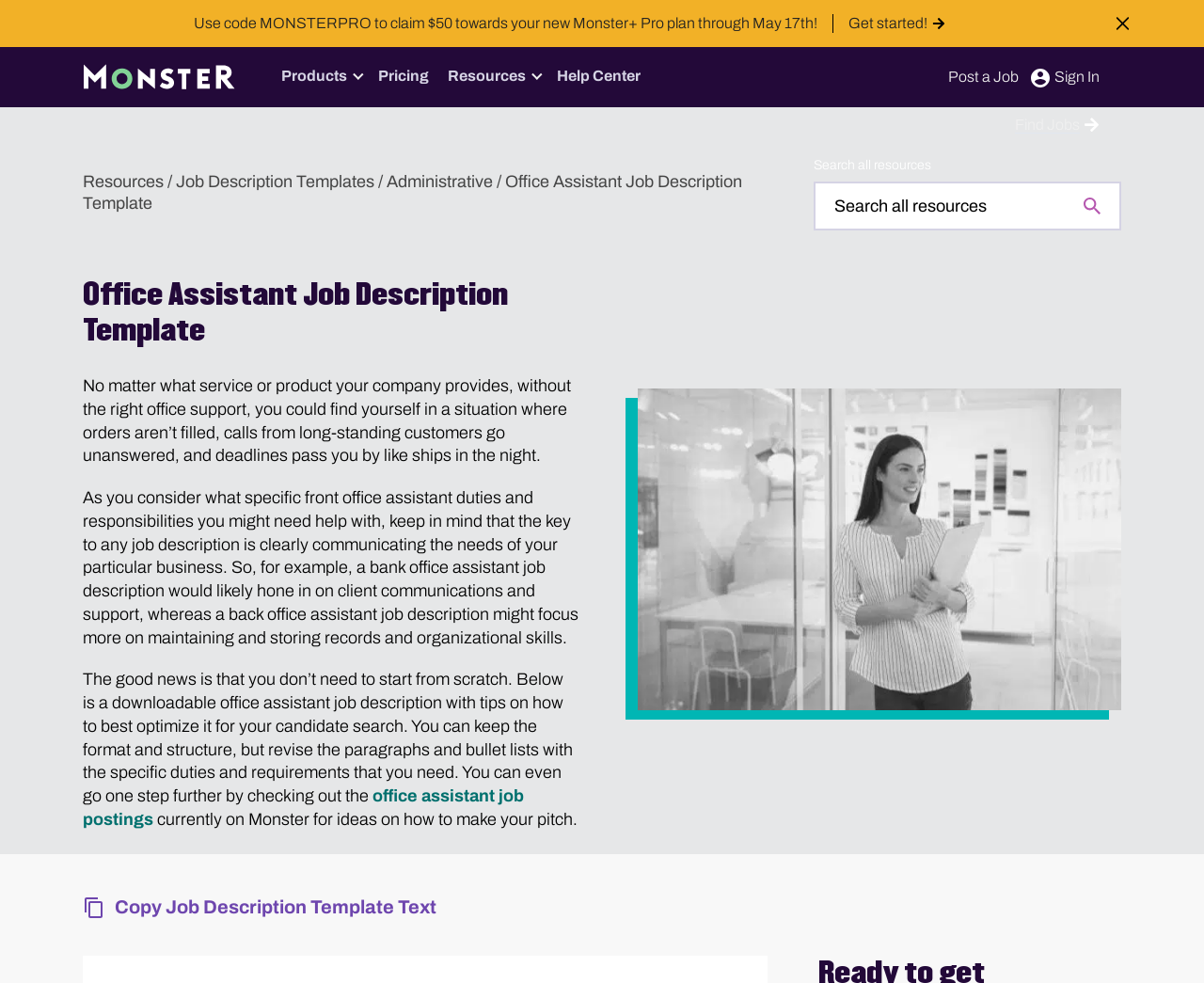Refer to the image and answer the question with as much detail as possible: What is the image on the webpage depicting?

The image on the webpage is depicting a manager, likely in an office setting, and is used to illustrate the concept of an office assistant job description.